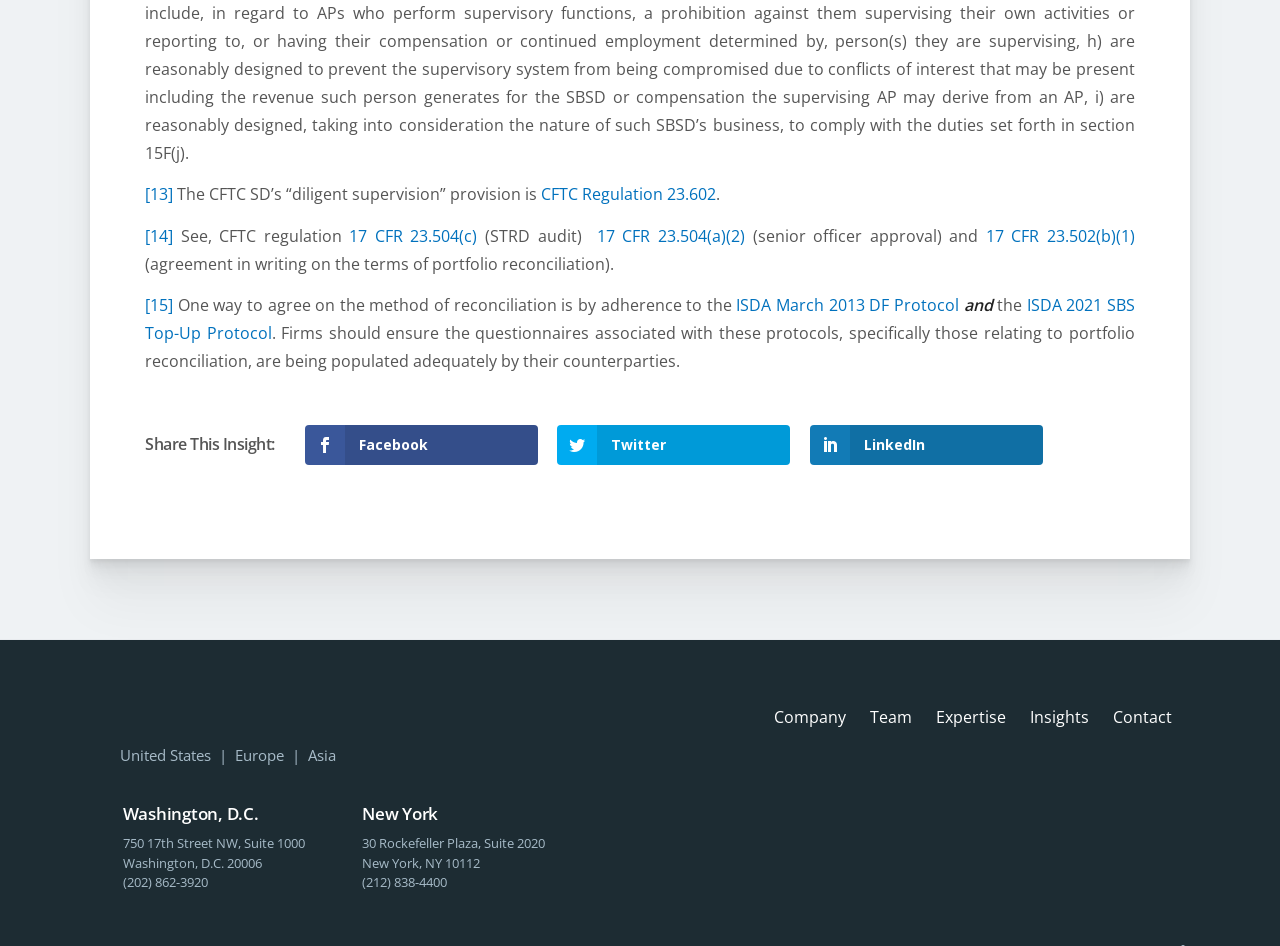Use the details in the image to answer the question thoroughly: 
What is the address of the Washington, D.C. office?

The address of the Washington, D.C. office is '750 17th Street NW, Suite 1000' as stated in the text under the 'Washington, D.C.' heading.